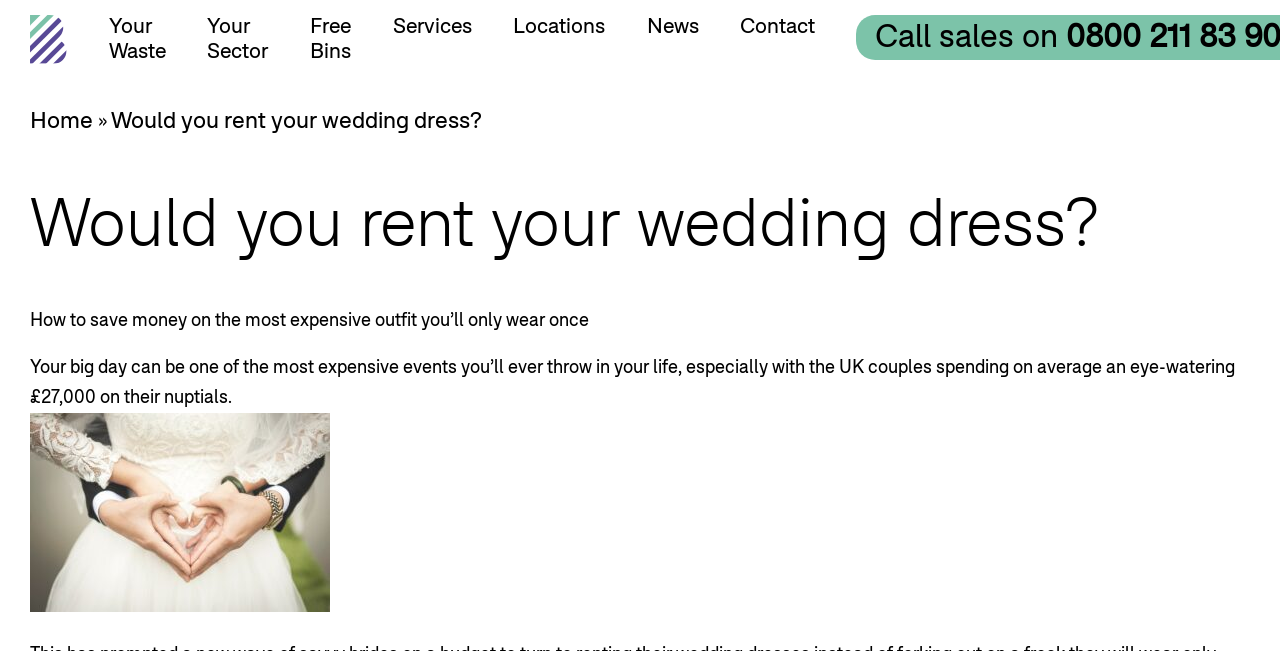How many links are present in the top navigation bar?
Refer to the screenshot and respond with a concise word or phrase.

7